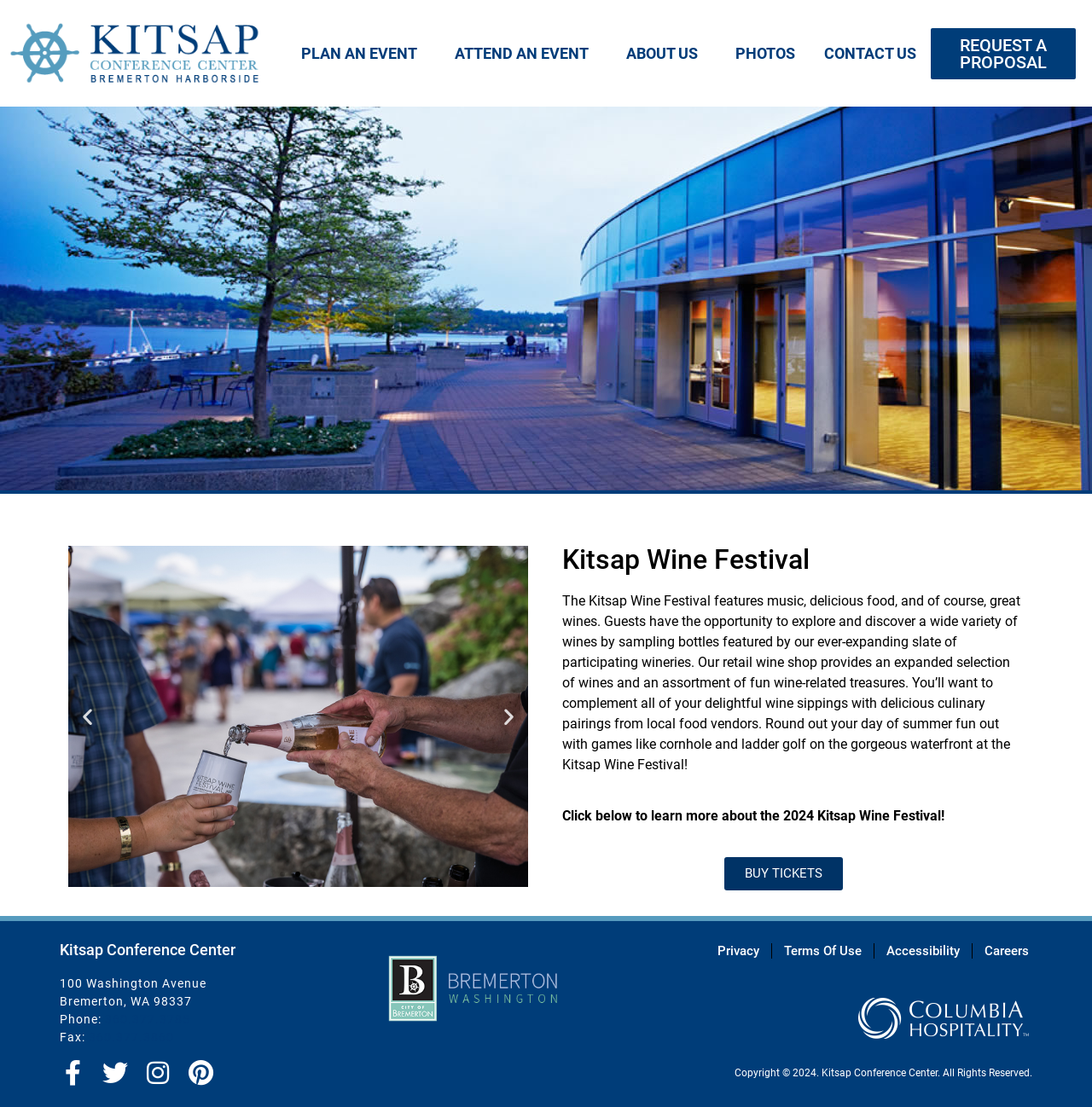Utilize the details in the image to give a detailed response to the question: What is the purpose of the retail wine shop at the Kitsap Wine Festival?

I determined the answer by reading the text that describes the Kitsap Wine Festival, which mentions the retail wine shop as a place where guests can find a wide variety of wines and fun wine-related treasures.